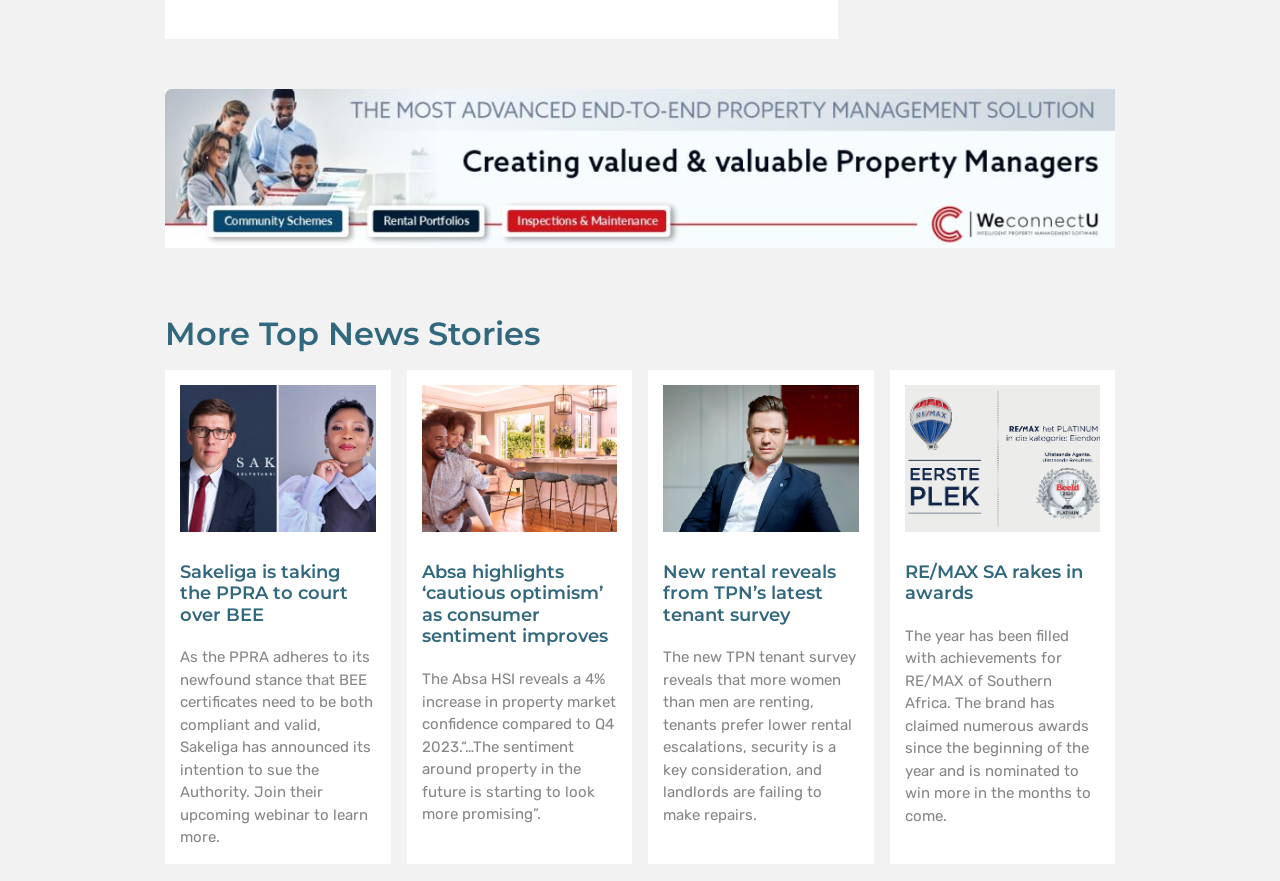How many articles are on this webpage?
Look at the image and respond with a one-word or short-phrase answer.

4